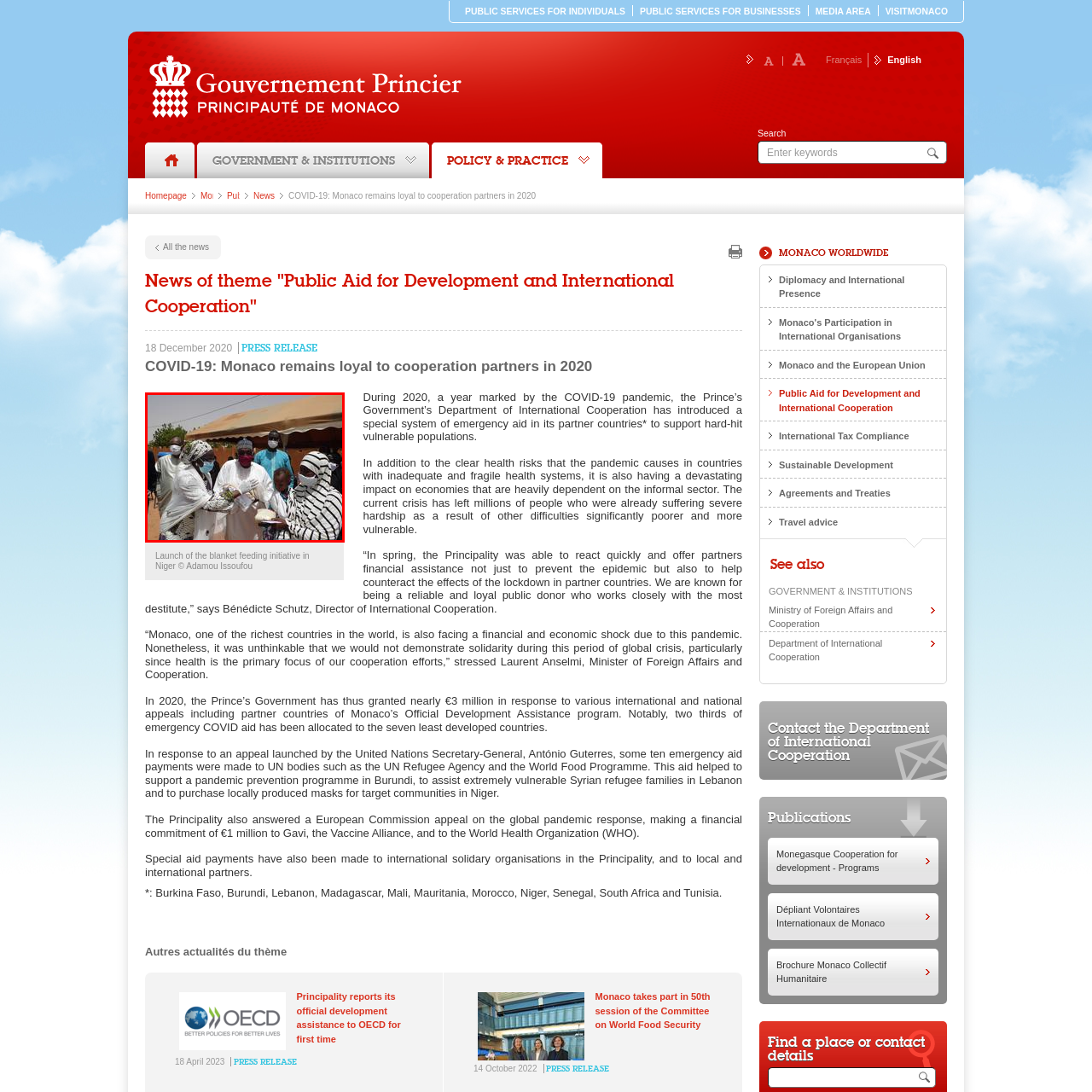What is the country behind the 'Opération Blanket' initiative?
Study the image within the red bounding box and provide a detailed response to the question.

The country behind the 'Opération Blanket' initiative is Monaco, which is committed to international cooperation and humanitarian efforts in response to pressing global needs, as stated in the caption.